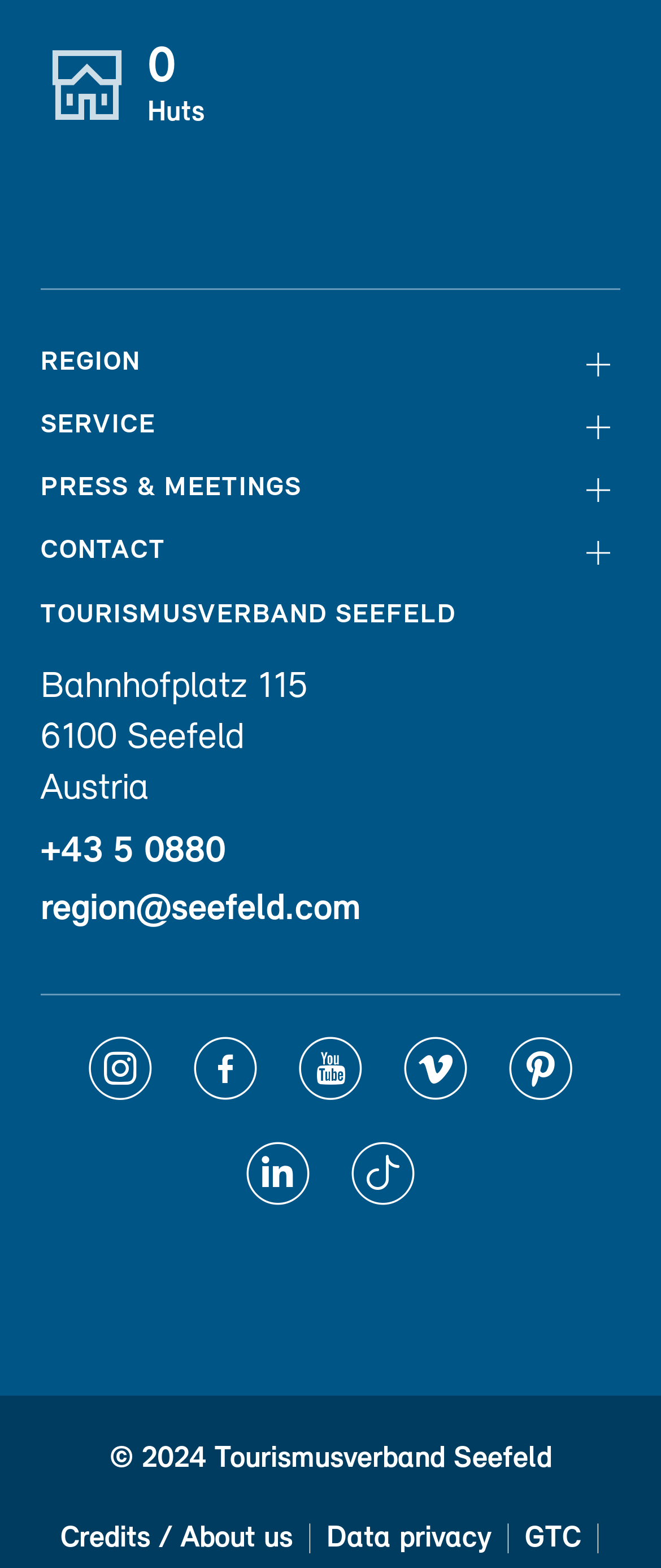Locate the UI element described by +43 5 0880 in the provided webpage screenshot. Return the bounding box coordinates in the format (top-left x, top-left y, bottom-right x, bottom-right y), ensuring all values are between 0 and 1.

[0.062, 0.525, 0.341, 0.562]